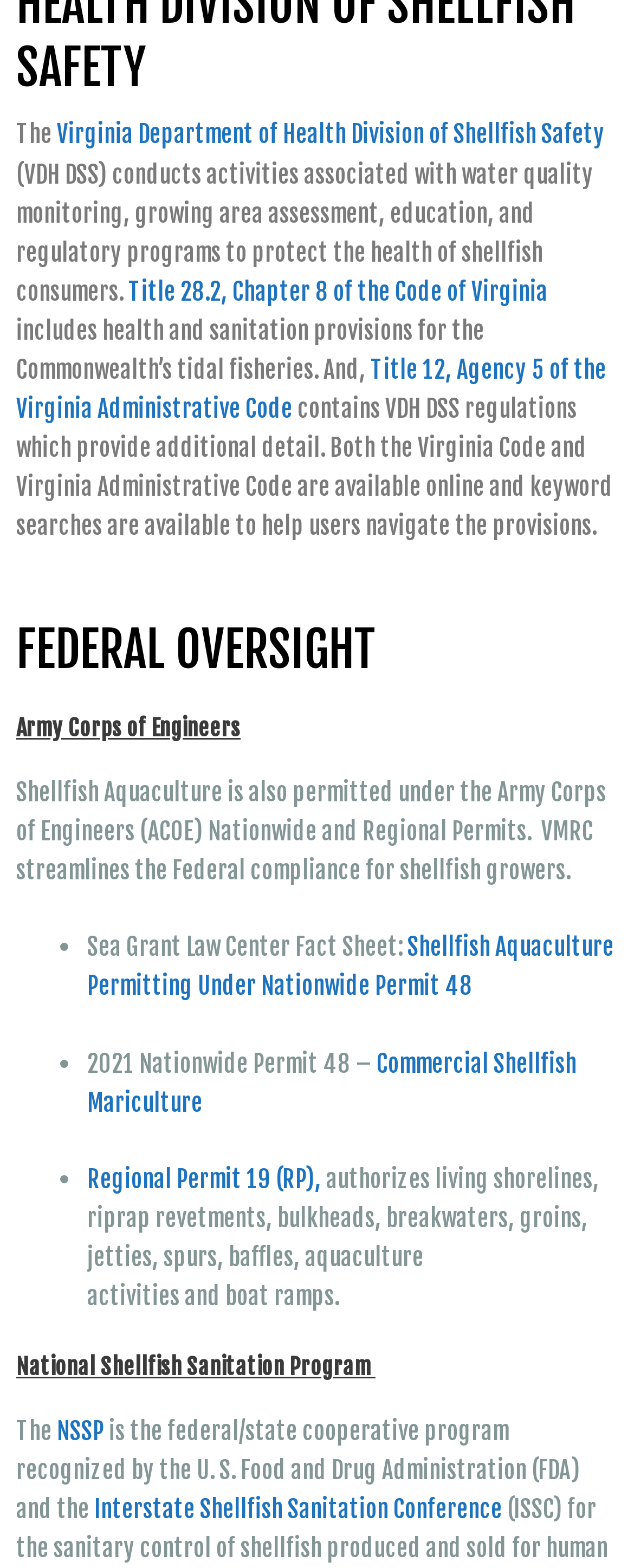Locate the bounding box coordinates of the area that needs to be clicked to fulfill the following instruction: "Explore the National Shellfish Sanitation Program". The coordinates should be in the format of four float numbers between 0 and 1, namely [left, top, right, bottom].

[0.09, 0.903, 0.164, 0.923]